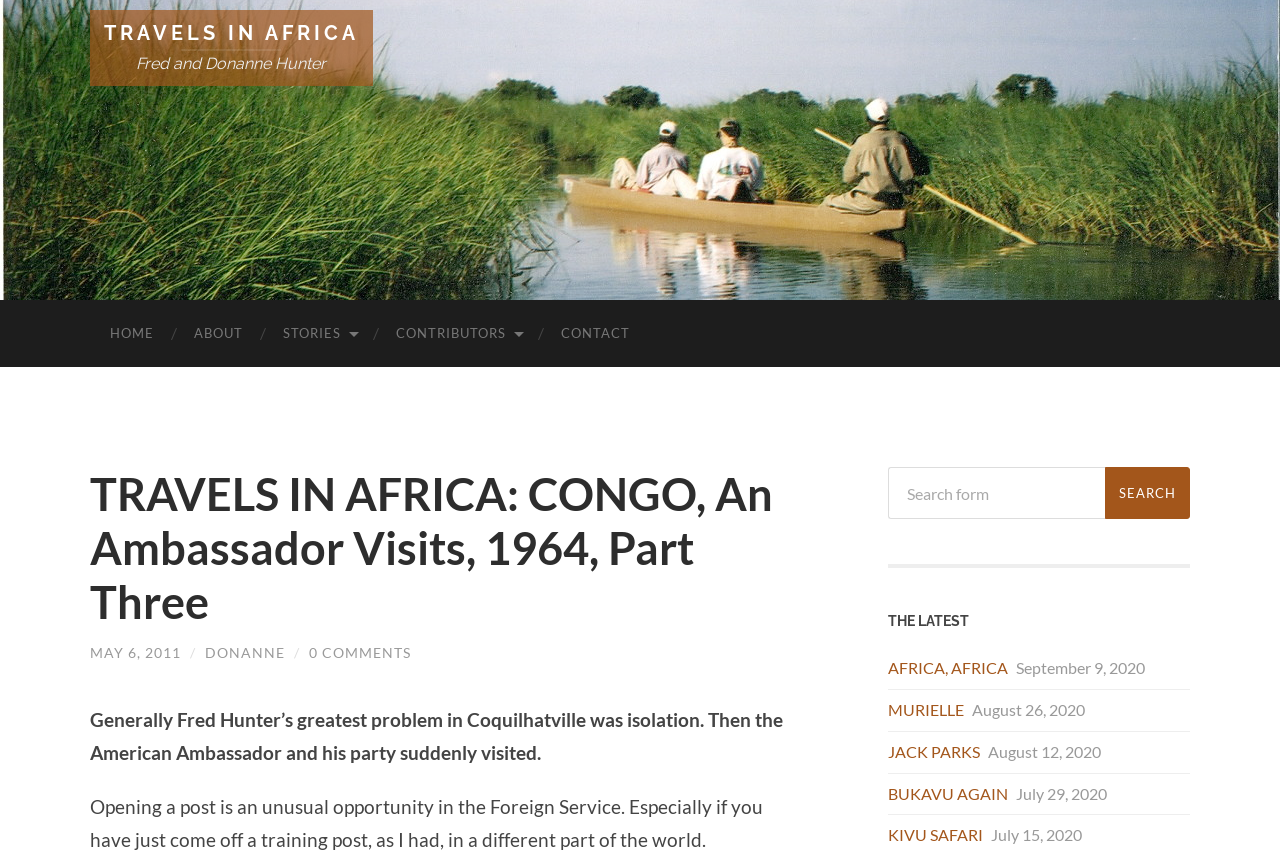Given the element description KIVU SAFARI, specify the bounding box coordinates of the corresponding UI element in the format (top-left x, top-left y, bottom-right x, bottom-right y). All values must be between 0 and 1.

[0.693, 0.962, 0.768, 0.984]